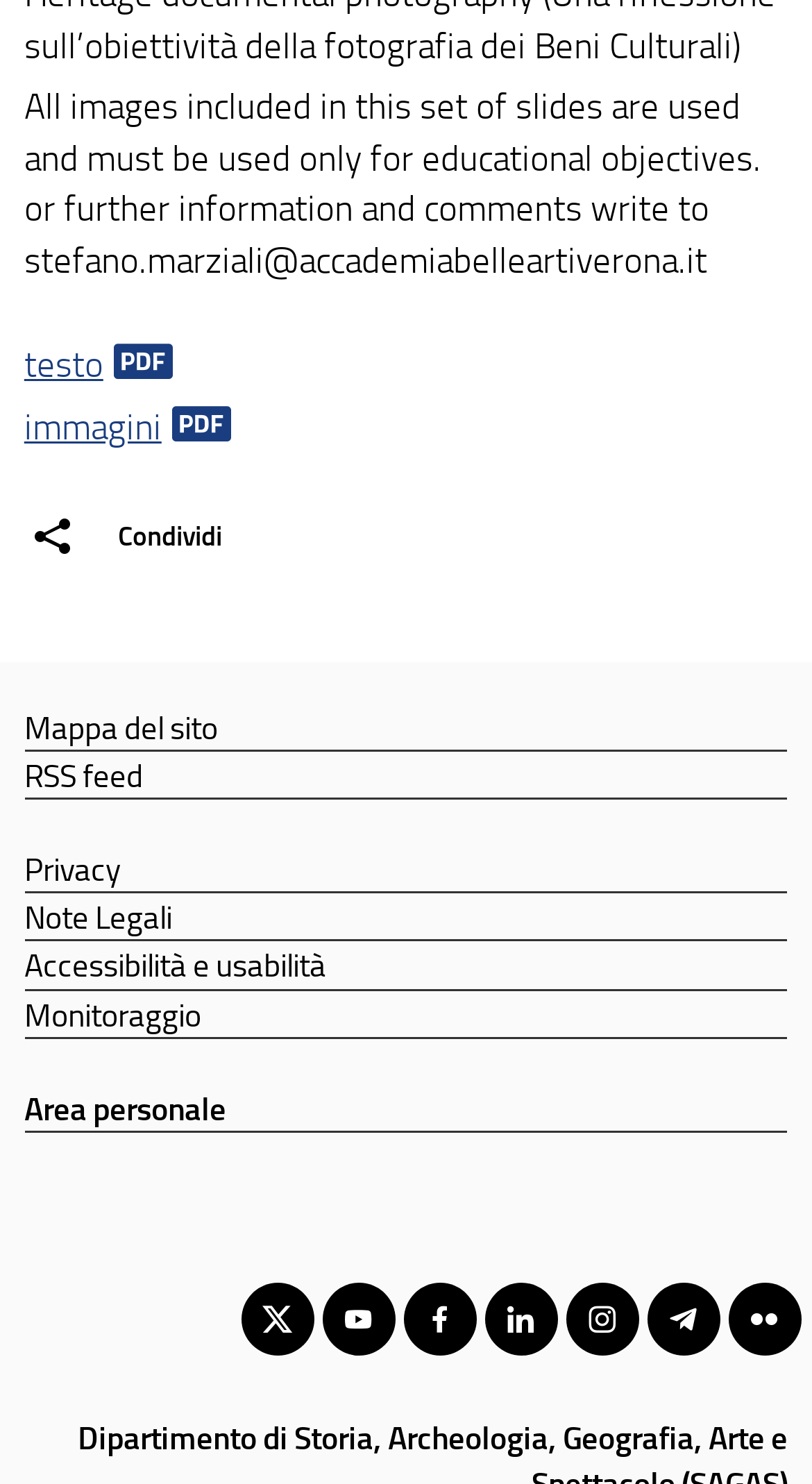Please identify the bounding box coordinates of the element I need to click to follow this instruction: "Go to the privacy page".

[0.03, 0.57, 0.97, 0.602]